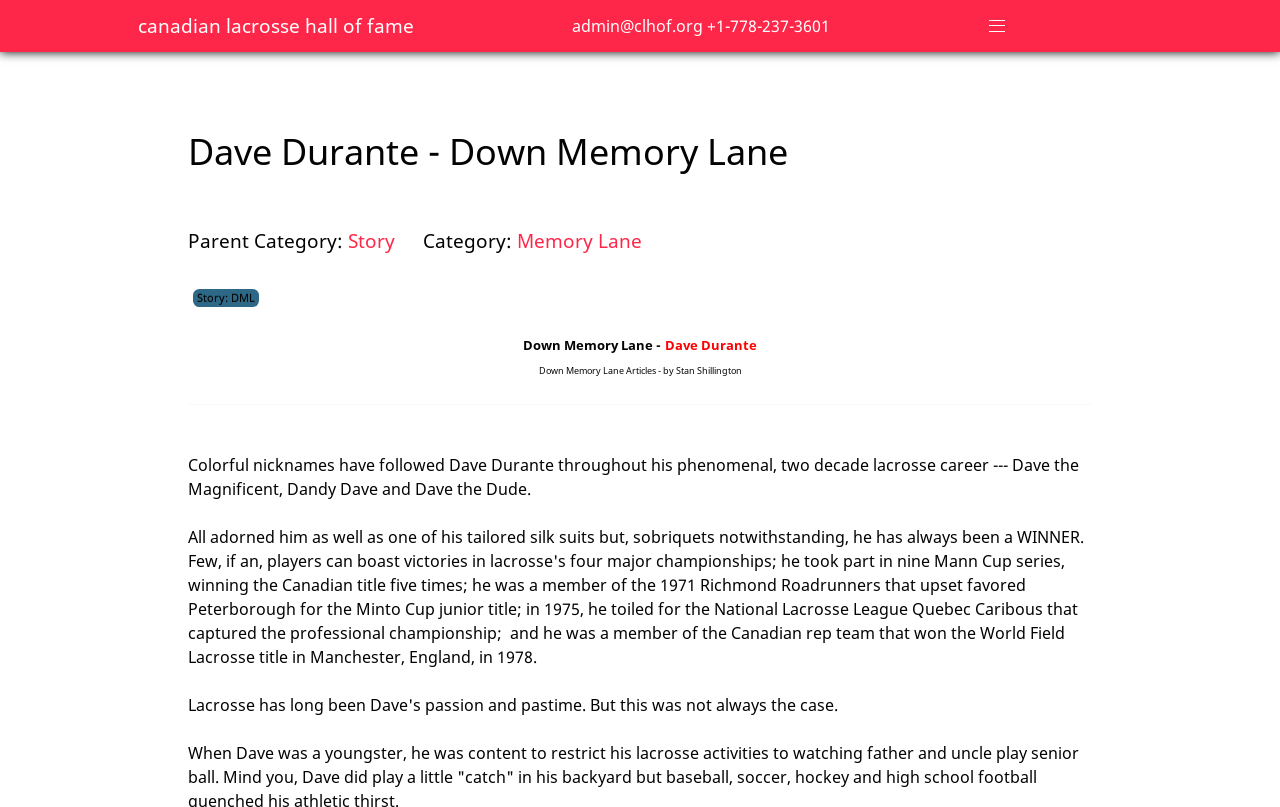Please provide a brief answer to the following inquiry using a single word or phrase:
What is the phone number?

+1-778-237-3601